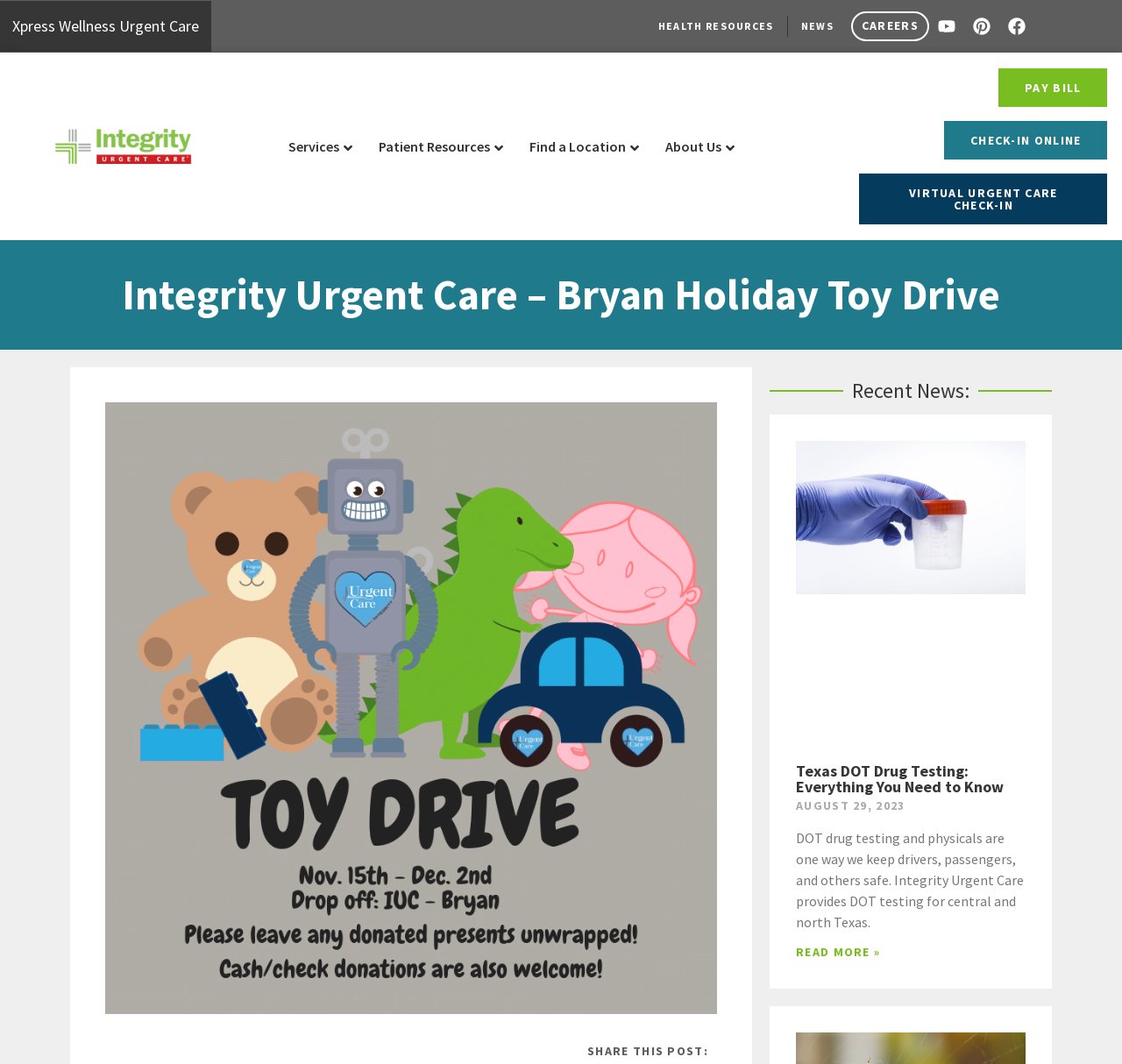What services does Integrity Urgent Care provide?
Look at the image and respond with a single word or a short phrase.

DOT testing and physicals